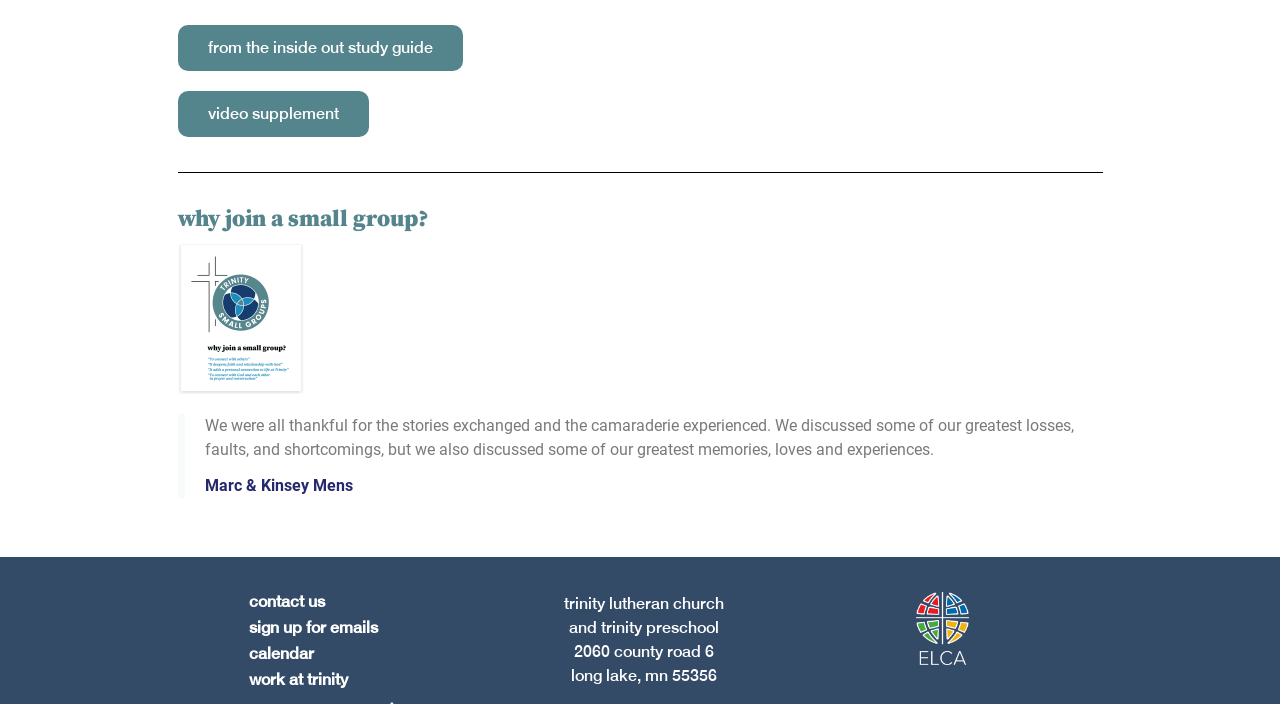Using the information in the image, give a detailed answer to the following question: What is the address of the church?

The static text '2060 county road 6' and 'long lake, mn 55356' provide the address of the church.